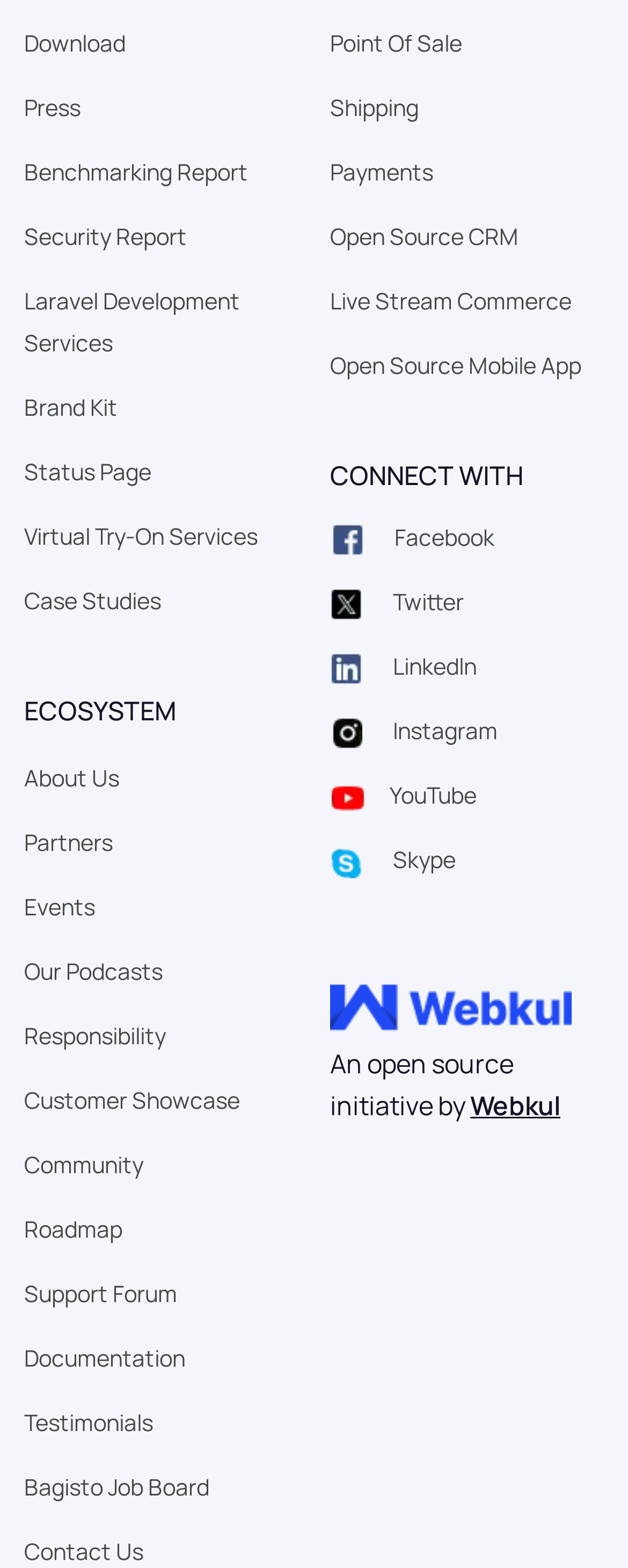What is the name of the company behind this initiative?
Please elaborate on the answer to the question with detailed information.

The StaticText 'An open source initiative by' is followed by a link 'Webkul', which suggests that Webkul is the company behind this initiative.